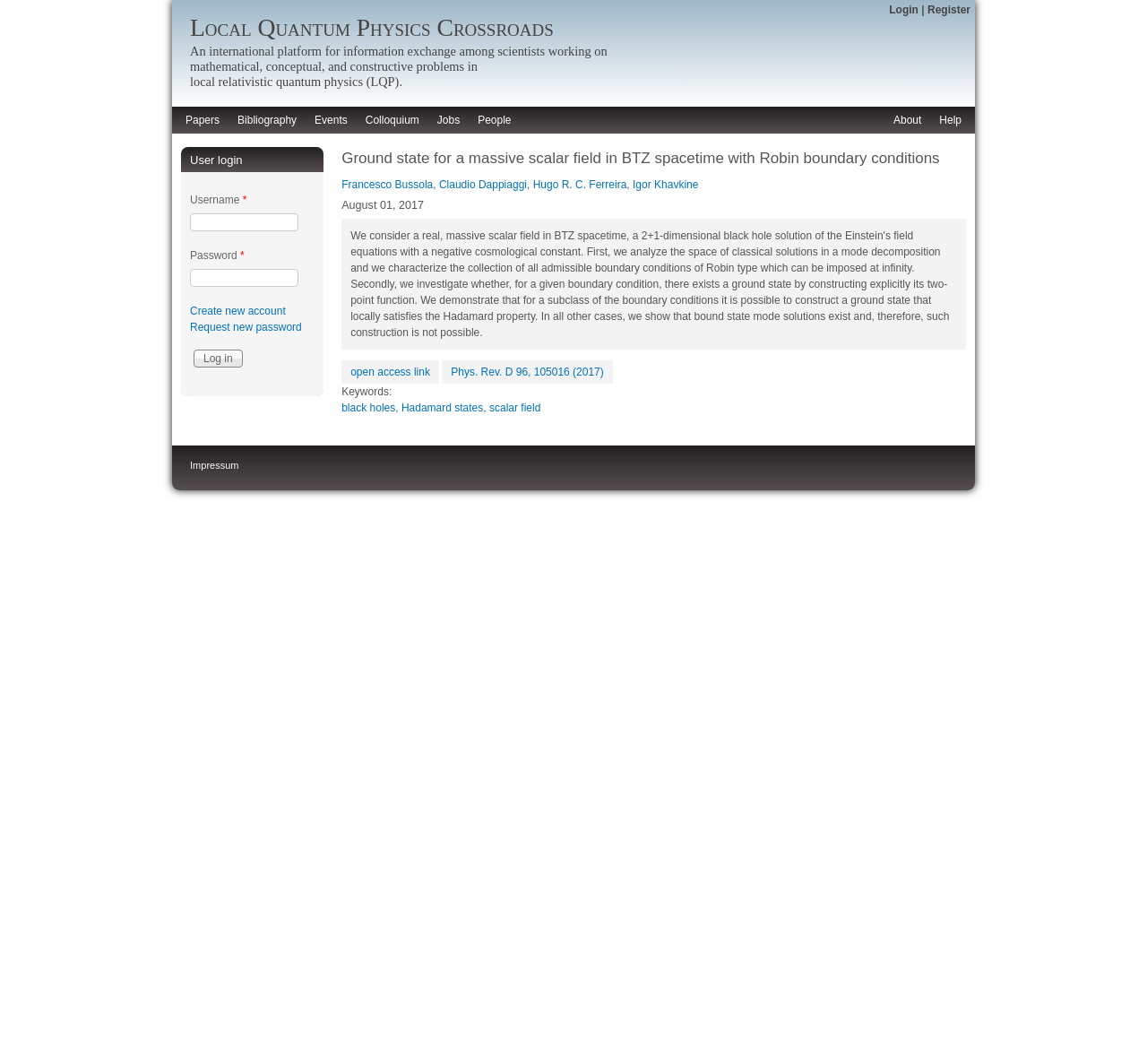What is the purpose of the 'Log in' button?
Use the image to answer the question with a single word or phrase.

To log in to the platform